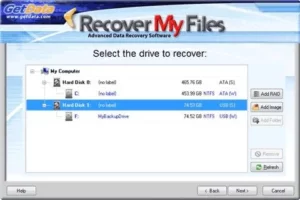Describe every significant element in the image thoroughly.

The image showcases the user interface of the "Recover My Files" software, a powerful tool designed for advanced data recovery. In the displayed window, users are prompted to select a drive from which to recover lost files. The interface lists available drives, including two hard disks: "Hard Disk 0" with a capacity of 465.76 GB and "Hard Disk 1" with 743.52 GB, both indicating their partition status. The software is presented as user-friendly, emphasizing its functionality in retrieving permanently lost files due to software issues, virus attacks, or unexpected computer shutdowns. A clear layout is designed to facilitate easy navigation and selection, making it accessible for users of varying technical backgrounds.